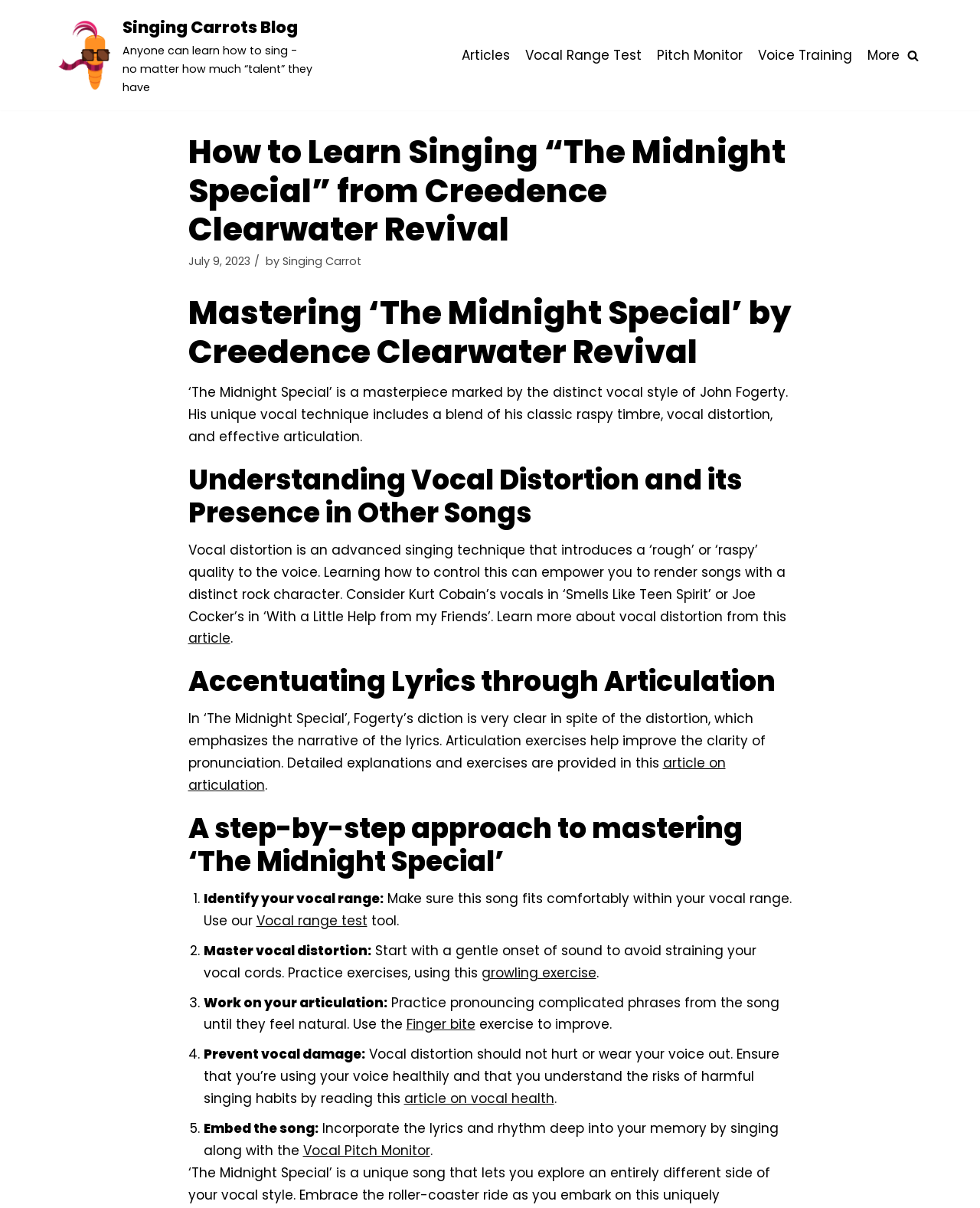Please provide the bounding box coordinates for the element that needs to be clicked to perform the following instruction: "Use the Vocal Pitch Monitor". The coordinates should be given as four float numbers between 0 and 1, i.e., [left, top, right, bottom].

[0.309, 0.945, 0.439, 0.96]